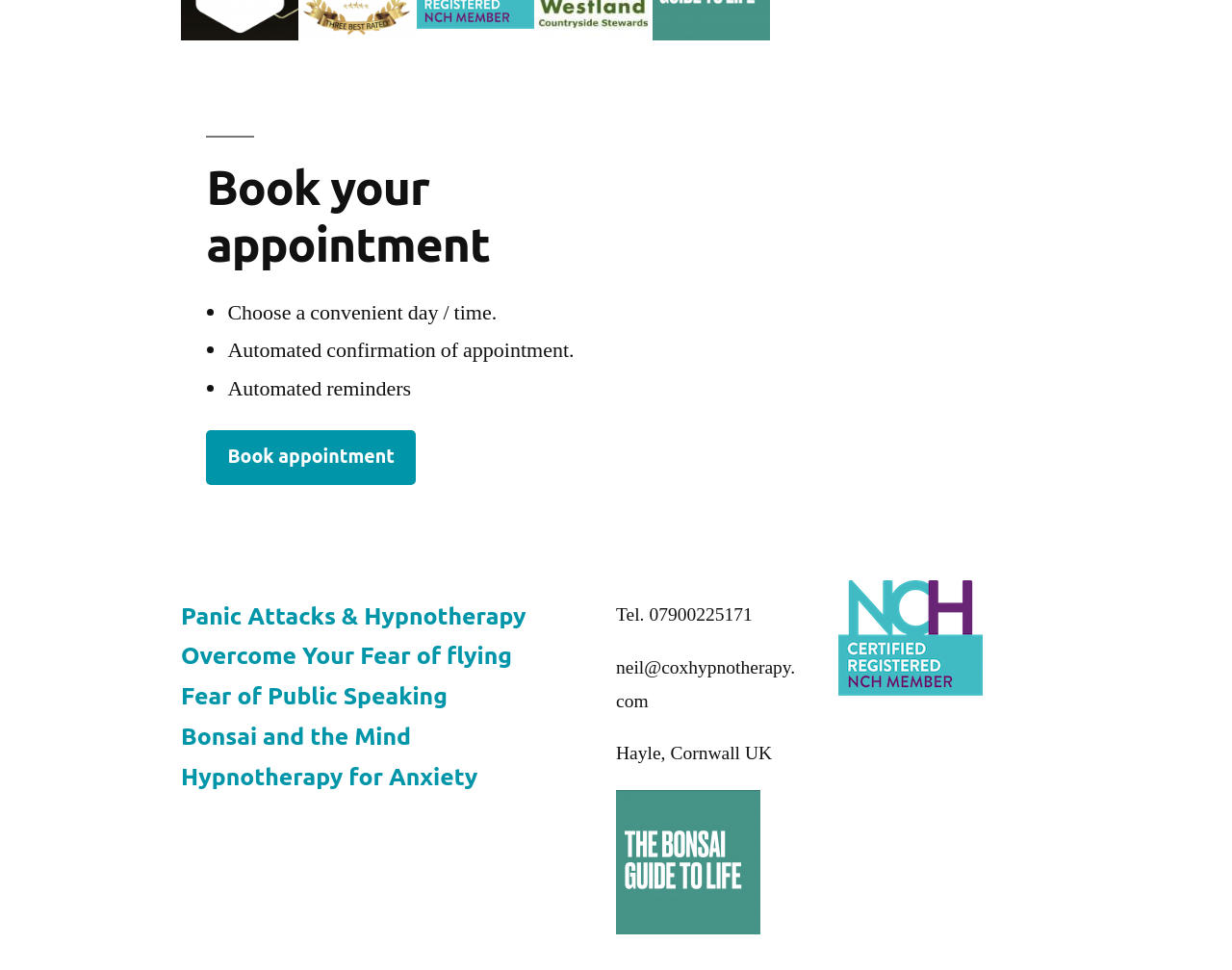Carefully examine the image and provide an in-depth answer to the question: What is the location of the service provider?

The location of the service provider is Hayle, Cornwall UK, as indicated by the static text 'Hayle, Cornwall UK'.